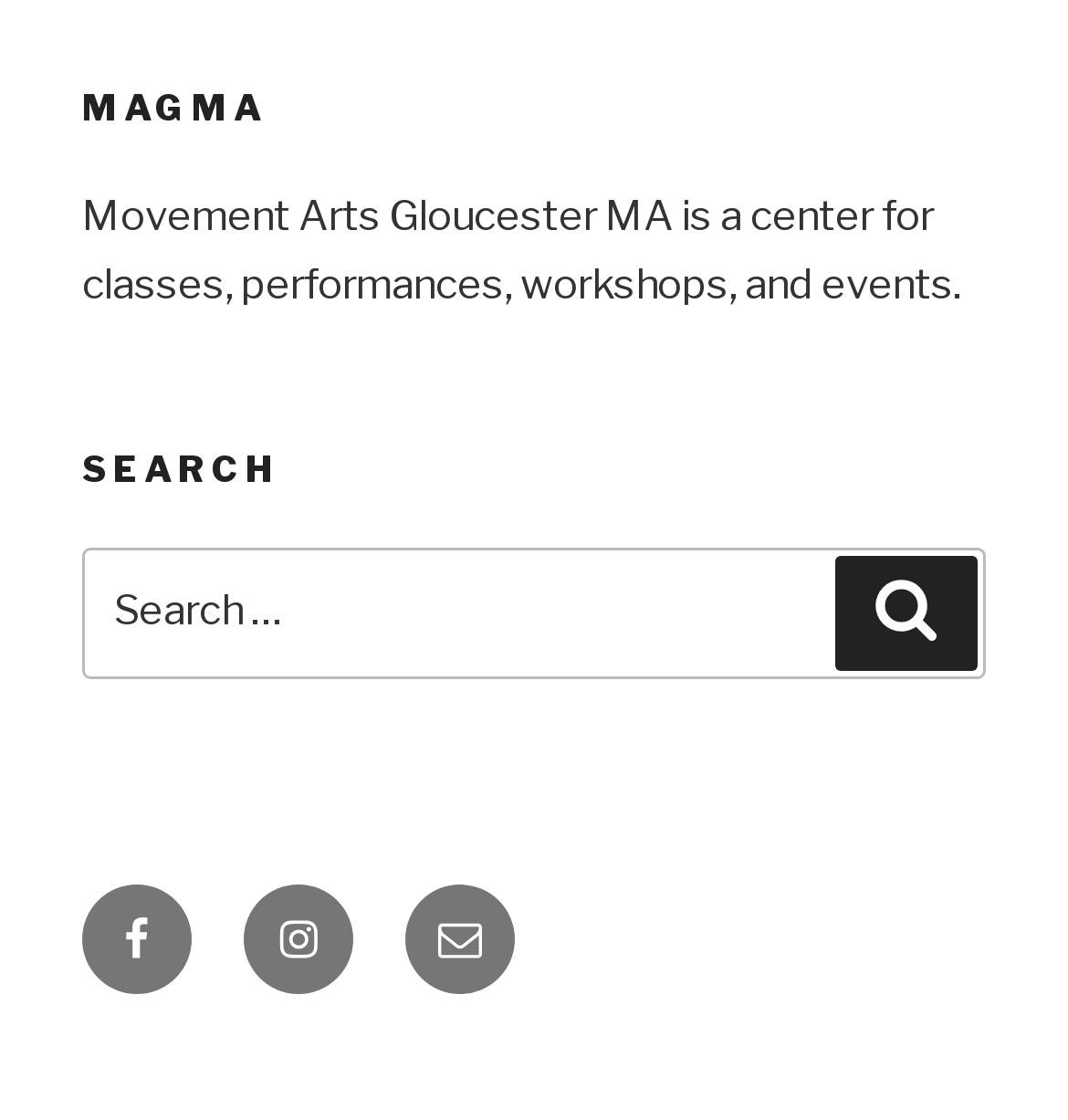What is the purpose of the search box?
Use the screenshot to answer the question with a single word or phrase.

Search for classes, performances, workshops, and events